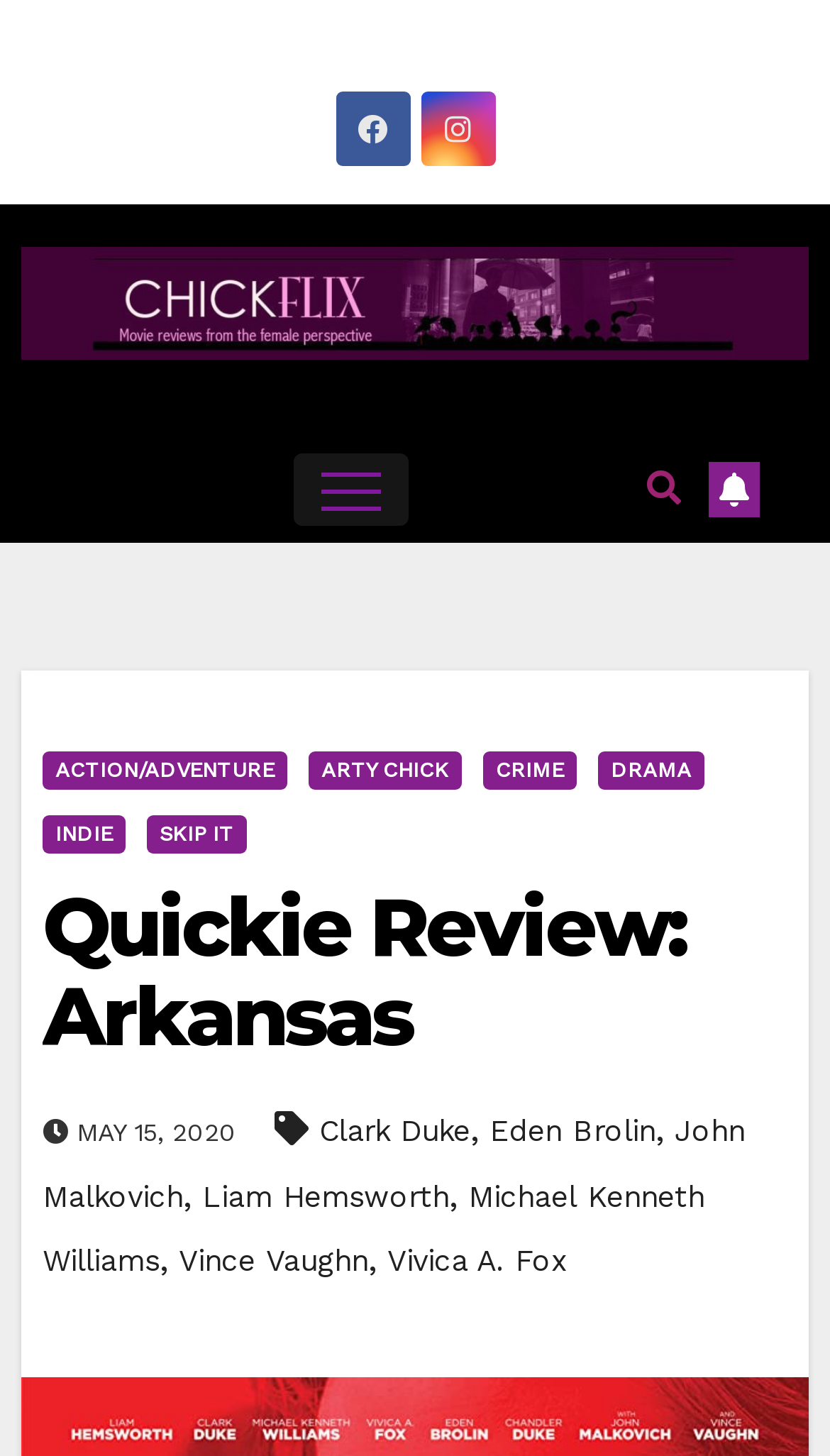Please mark the bounding box coordinates of the area that should be clicked to carry out the instruction: "Click the link to Quickie Review: Arkansas".

[0.051, 0.602, 0.827, 0.732]